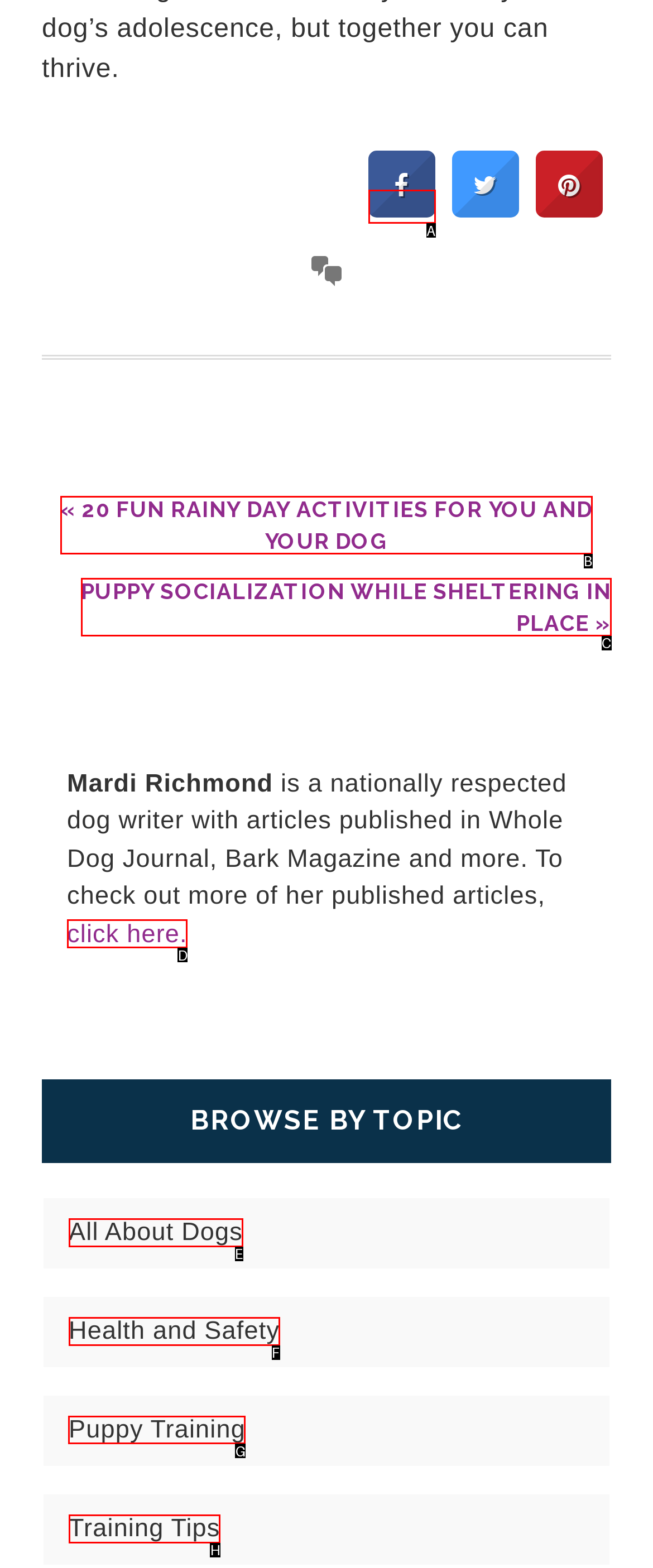Pick the option that should be clicked to perform the following task: browse puppy training topics
Answer with the letter of the selected option from the available choices.

G